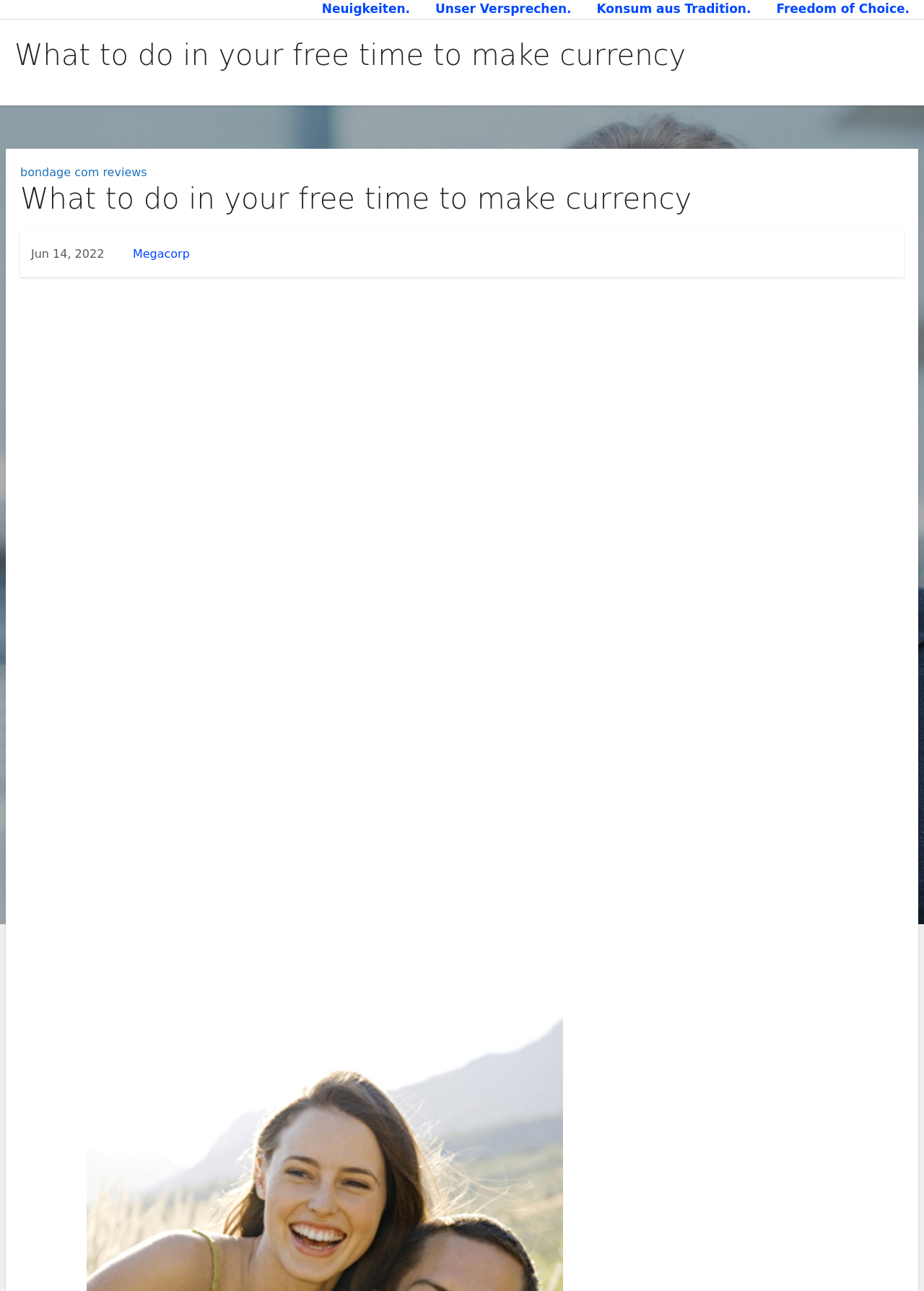From the details in the image, provide a thorough response to the question: How many paragraphs are in the article?

I counted the number of StaticText elements within the article section of the webpage, which represent individual paragraphs of text. There are 13 paragraphs in total.